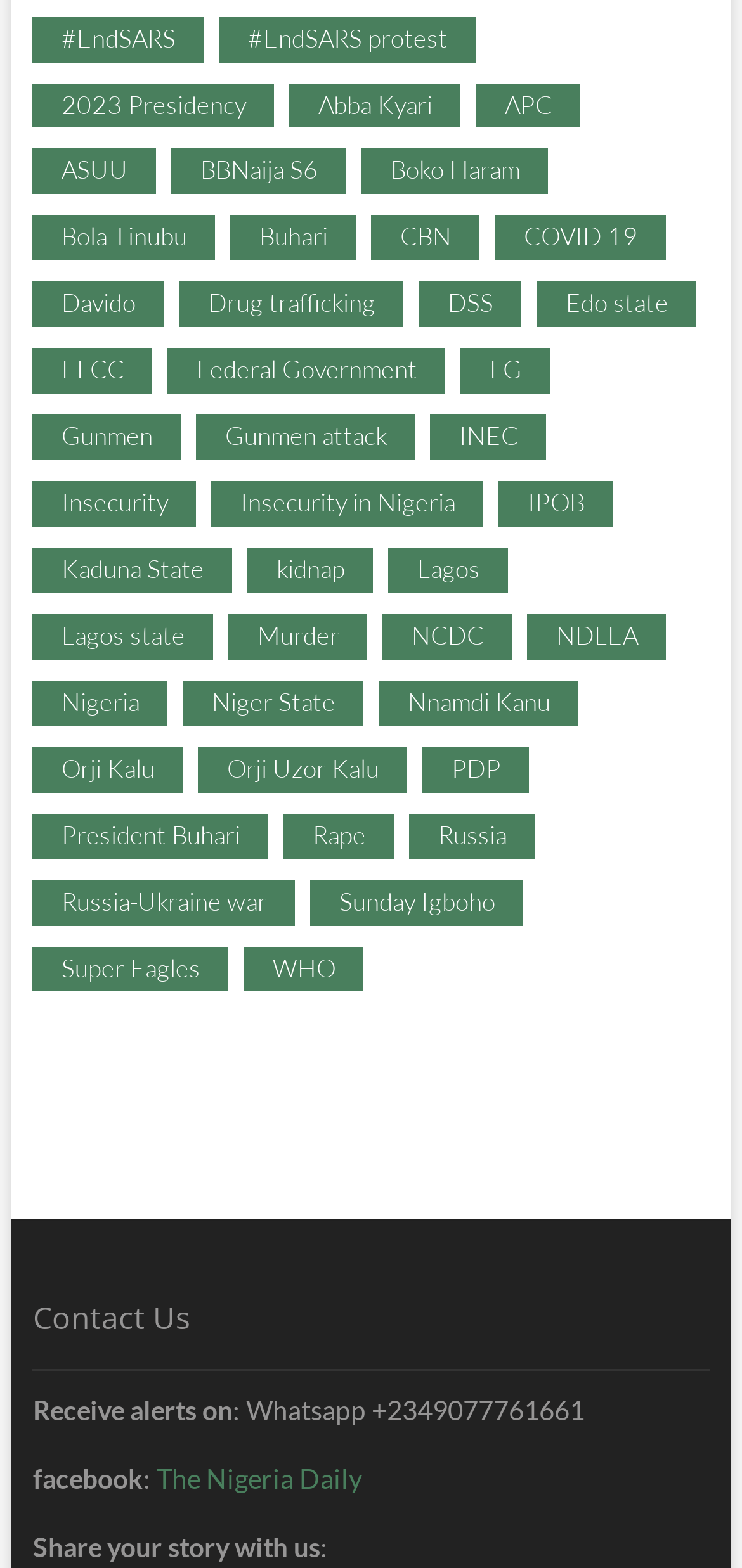Provide your answer in one word or a succinct phrase for the question: 
What is the contact information provided?

Whatsapp +2349077761661